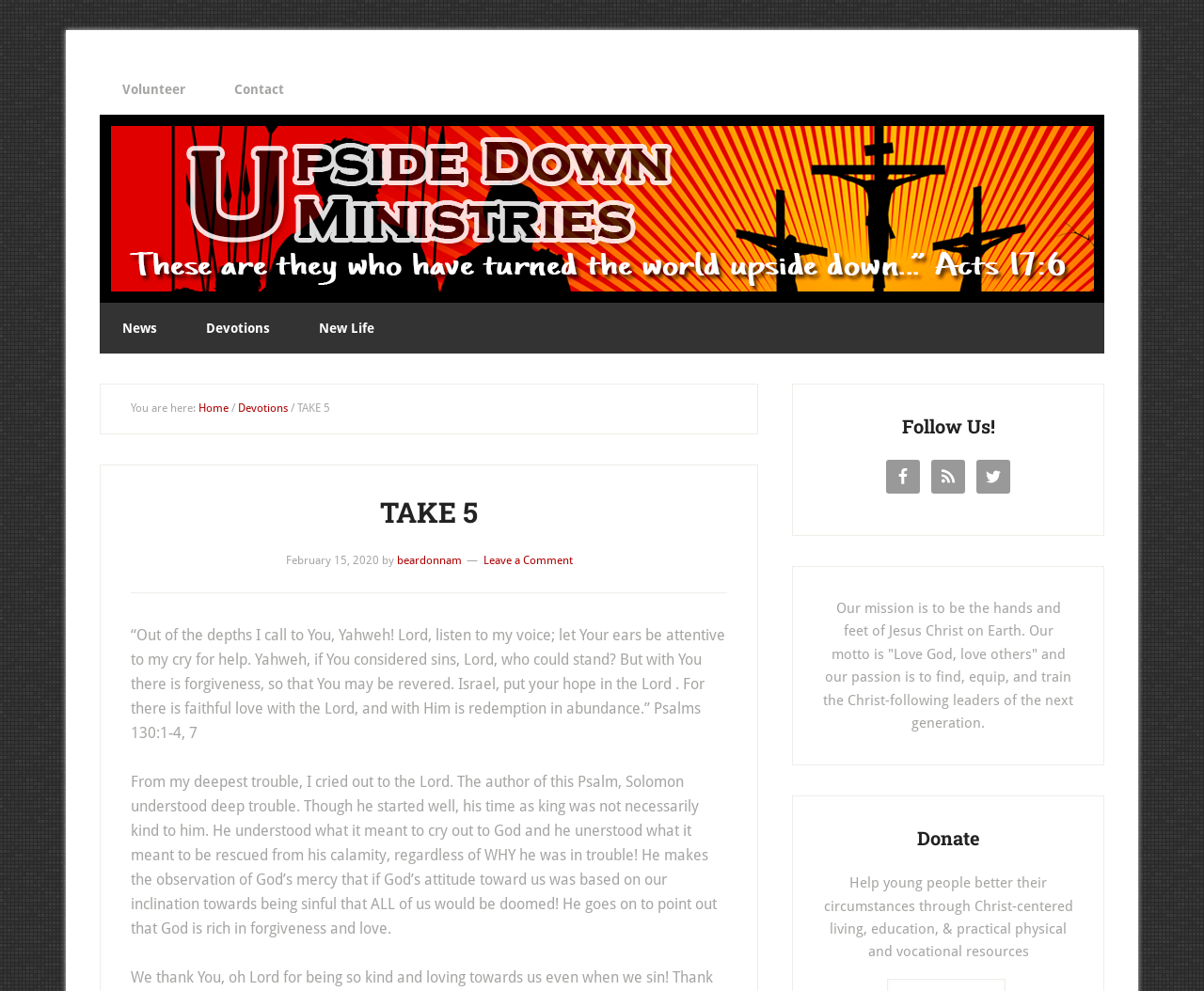Convey a detailed summary of the webpage, mentioning all key elements.

The webpage is titled "TAKE 5" and has a prominent heading that reads "Evangelizing, Discipling, & Training Students to be Christ-following Leaders Who Carry The Gospel Of Christ To Their Generation." 

At the top of the page, there are two navigation bars. The main navigation bar has links to "Volunteer", "Contact", and "UpsideDown Ministries". The secondary navigation bar has links to "News", "Devotions", "New Life", and "Home", with a breadcrumb trail showing the current page as "Devotions" under "TAKE 5". 

Below the navigation bars, there is a header section with a heading "TAKE 5" and a time stamp "February 15, 2020" by "beardonnam". There is also a link to "Leave a Comment". 

The main content of the page is a devotional passage from Psalms 130:1-4, 7, followed by a reflection on the passage. The reflection discusses the author's understanding of deep trouble and God's mercy and forgiveness.

On the right side of the page, there are three social media links to "Facebook", "RSS", and "Twitter", each with an accompanying image. 

Further down, there is a section with the heading "Follow Us!" and a mission statement that reads "Our mission is to be the hands and feet of Jesus Christ on Earth. Our motto is 'Love God, love others' and our passion is to find, equip, and train the Christ-following leaders of the next generation." 

Finally, there is a section with a heading "Donate" and a description of the organization's goal to help young people better their circumstances through Christ-centered living, education, and practical resources.